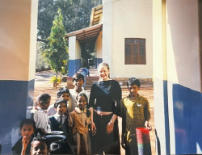Convey all the details present in the image.

The image captures a joyful moment featuring a diverse group of children alongside a smiling adult woman, likely a mentor or educator, in a school setting. The scene is set outdoors, with a backdrop of a modest building characterized by its earthy tones and welcoming architecture. The children display a range of expressions from excitement to curiosity as they gather around the woman, who is dressed in a black outfit, exuding warmth and encouragement. This photograph reflects a sense of community and support in an educational environment, highlighting the importance of mentorship and the positive impact adults can have on young lives, particularly in social or developmental contexts.